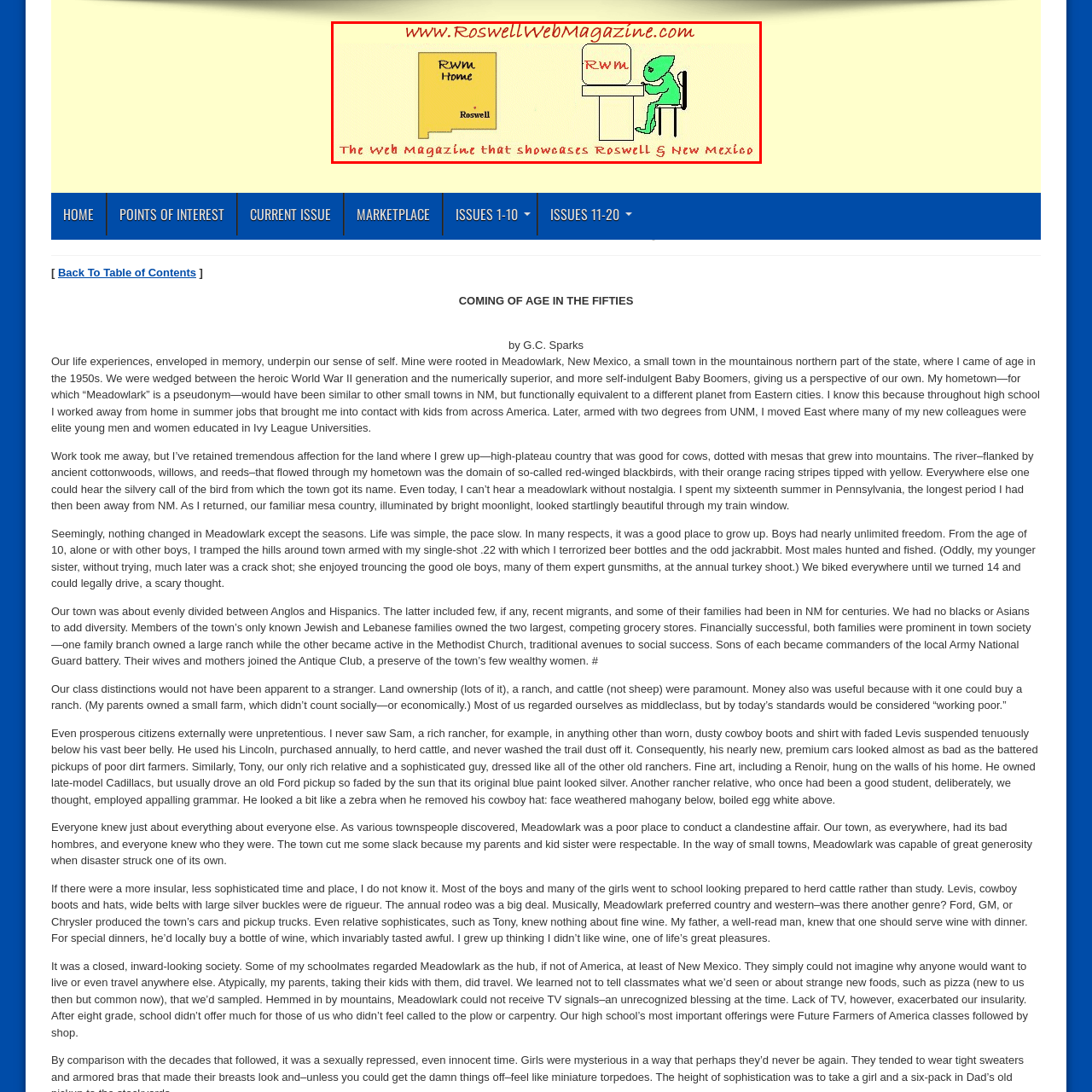What is the alien character doing?
Examine the portion of the image surrounded by the red bounding box and deliver a detailed answer to the question.

The playful green alien character is depicted sitting at a computer, which represents Roswell's famous connection to UFO culture and the extraterrestrial theme associated with the region.